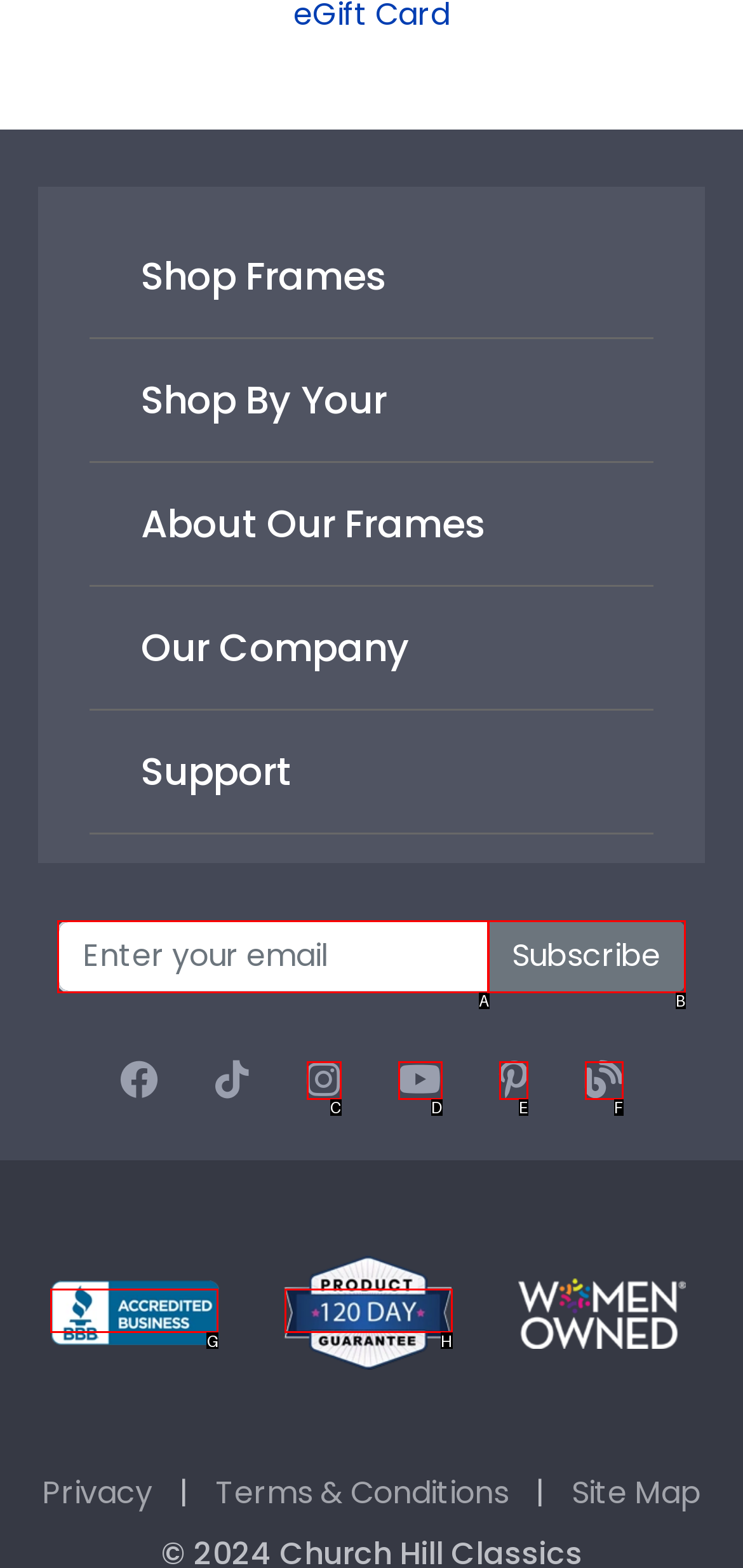From the given choices, identify the element that matches: aria-label="Connect with us on YouTube"
Answer with the letter of the selected option.

D